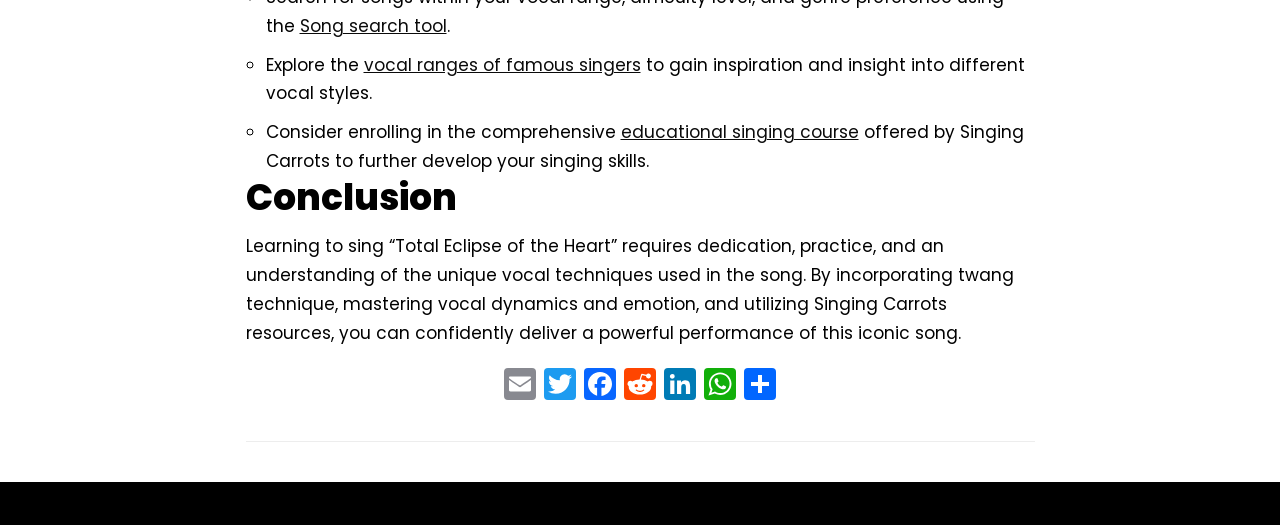What is the topic of the conclusion section?
Based on the content of the image, thoroughly explain and answer the question.

The conclusion section is located at the bottom of the webpage, and it discusses the importance of dedication, practice, and understanding of unique vocal techniques to sing 'Total Eclipse of the Heart' confidently. Therefore, the topic of the conclusion section is learning to sing.